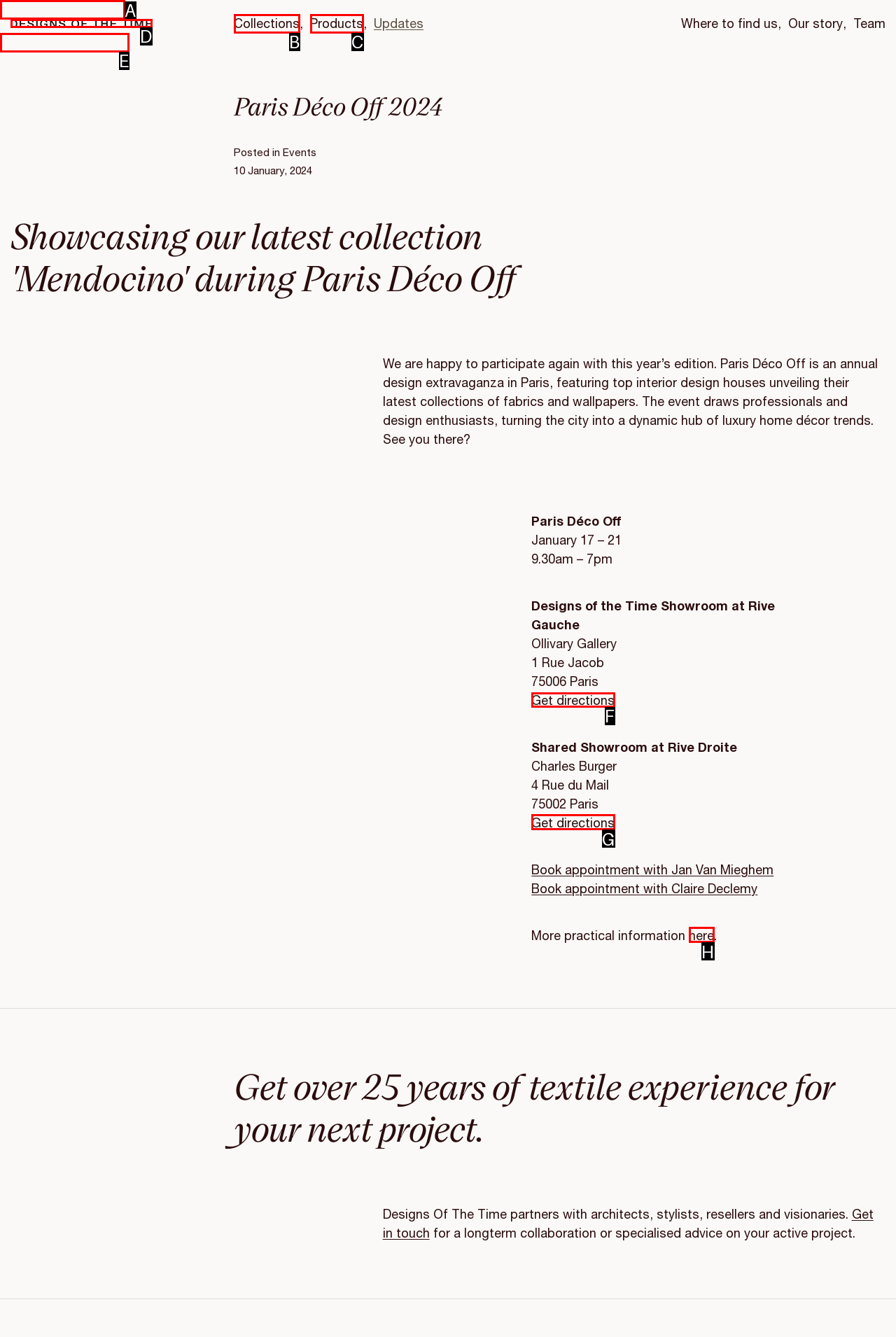Indicate which HTML element you need to click to complete the task: Get directions to Designs of the Time Showroom at Rive Gauche. Provide the letter of the selected option directly.

F